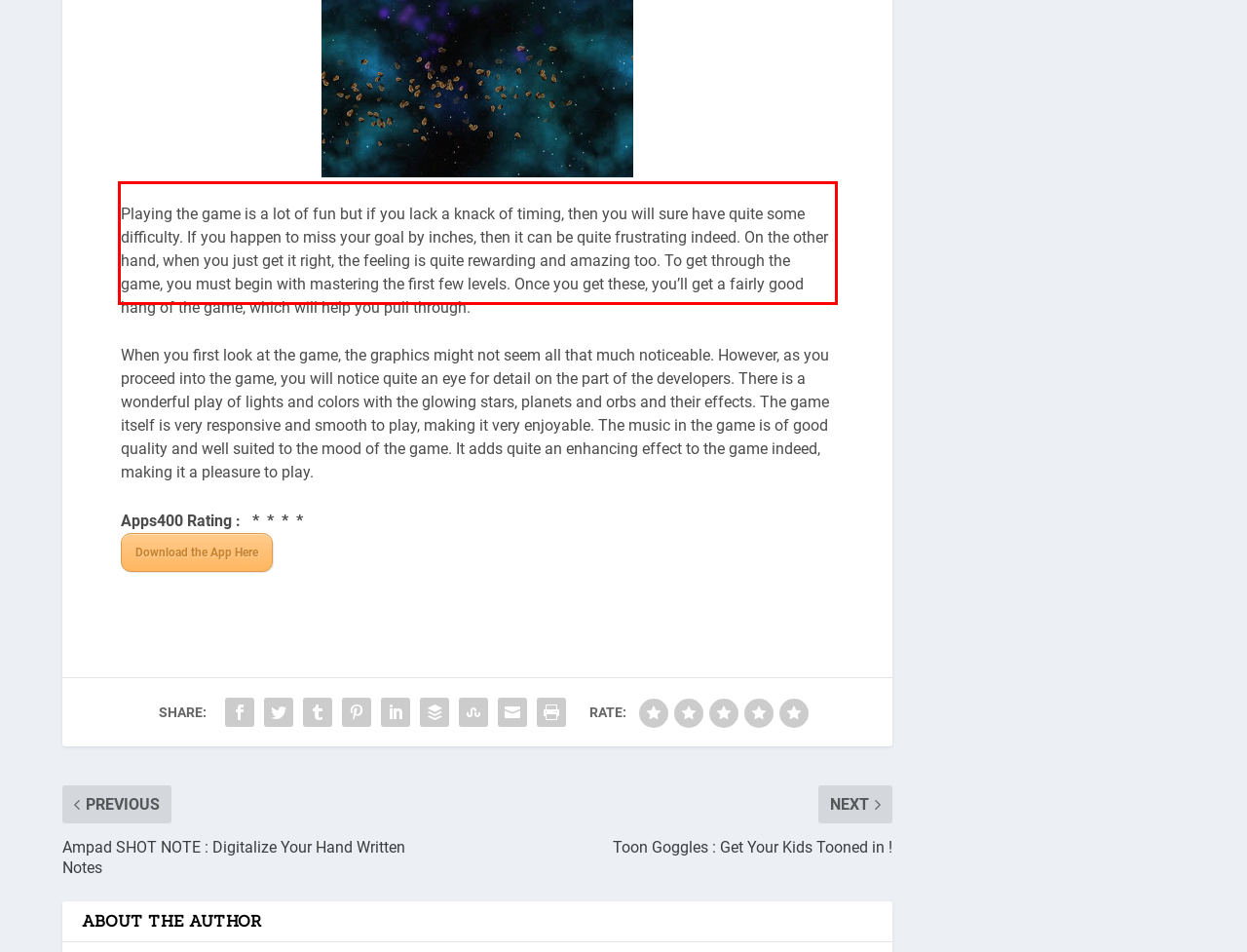Please look at the webpage screenshot and extract the text enclosed by the red bounding box.

Playing the game is a lot of fun but if you lack a knack of timing, then you will sure have quite some difficulty. If you happen to miss your goal by inches, then it can be quite frustrating indeed. On the other hand, when you just get it right, the feeling is quite rewarding and amazing too. To get through the game, you must begin with mastering the first few levels. Once you get these, you’ll get a fairly good hang of the game, which will help you pull through.